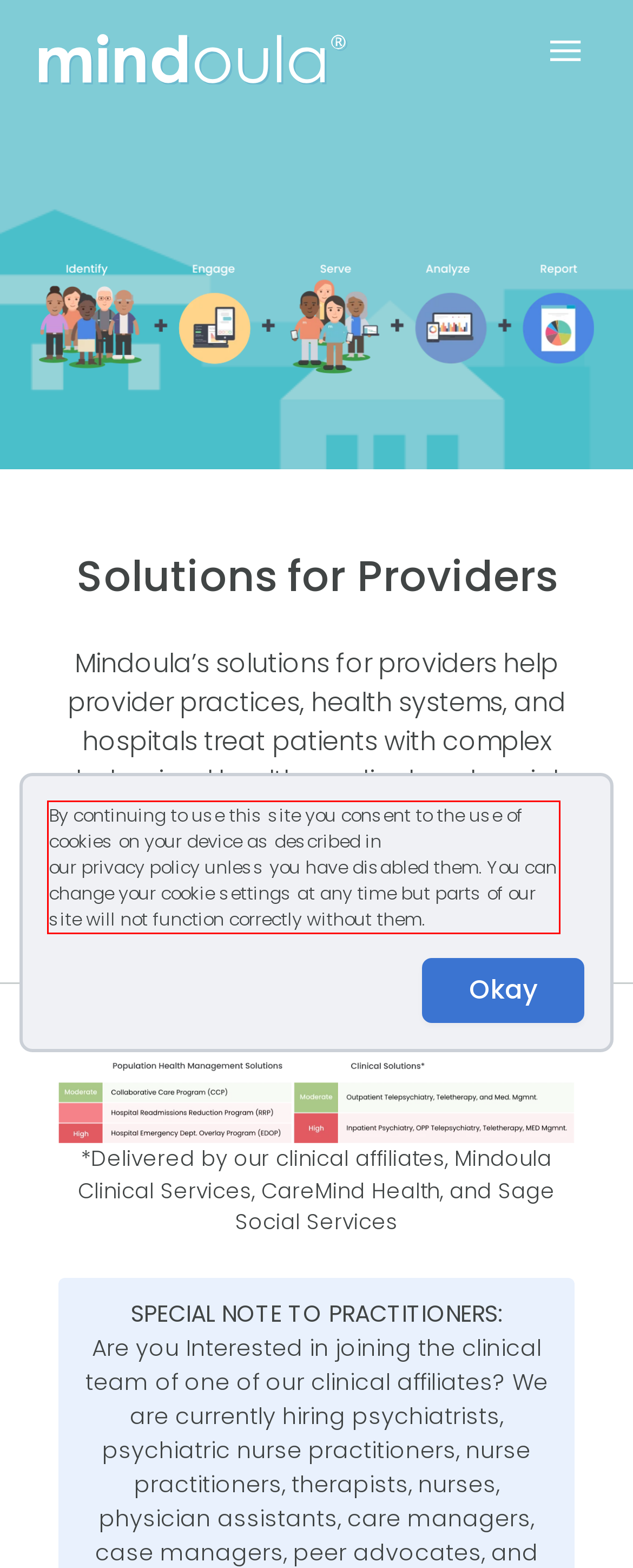You are provided with a screenshot of a webpage containing a red bounding box. Please extract the text enclosed by this red bounding box.

By continuing to use this site you consent to the use of cookies on your device as described in our privacy policy unless you have disabled them. You can change your cookie settings at any time but parts of our site will not function correctly without them.